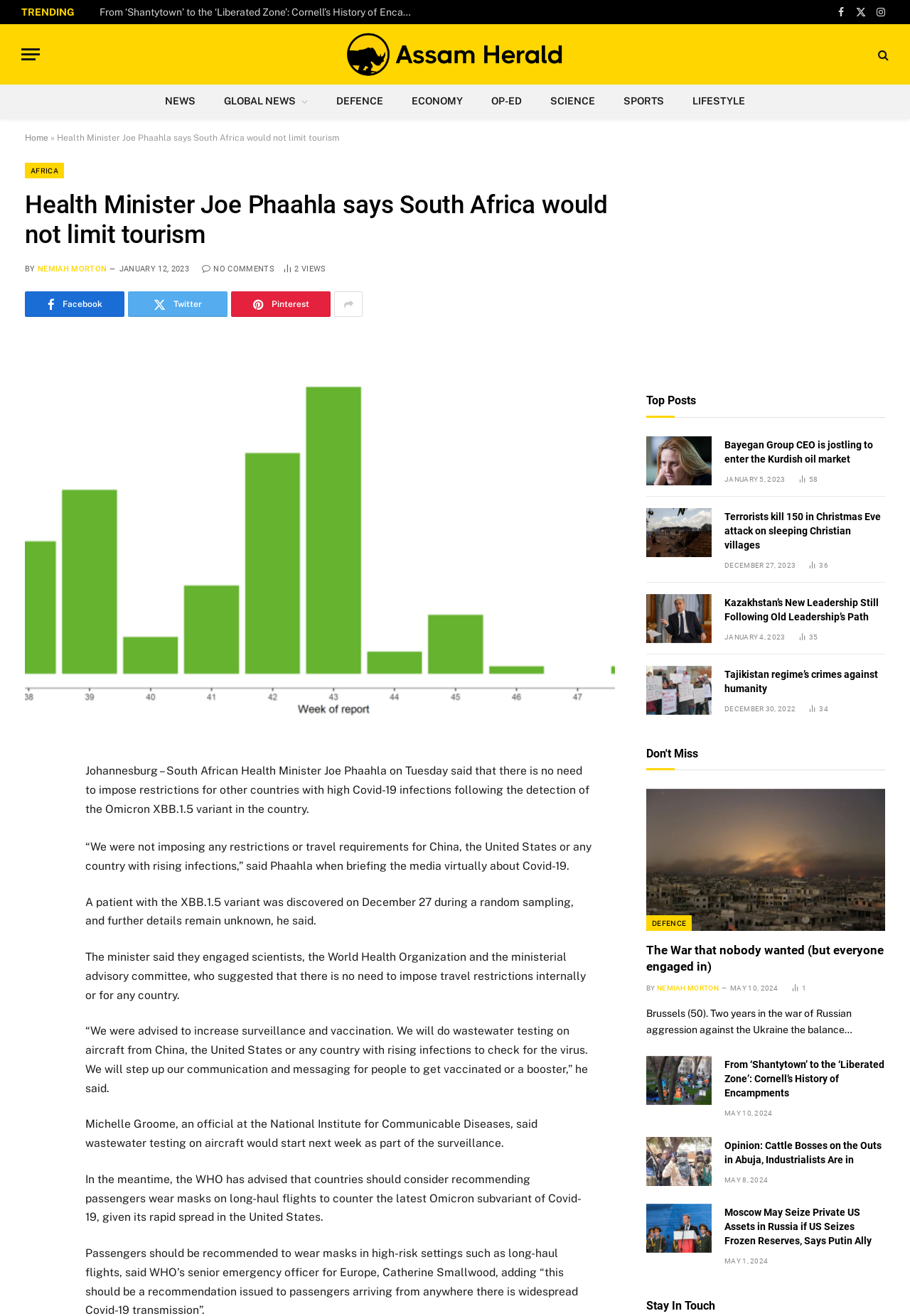Please find and provide the title of the webpage.

Health Minister Joe Phaahla says South Africa would not limit tourism